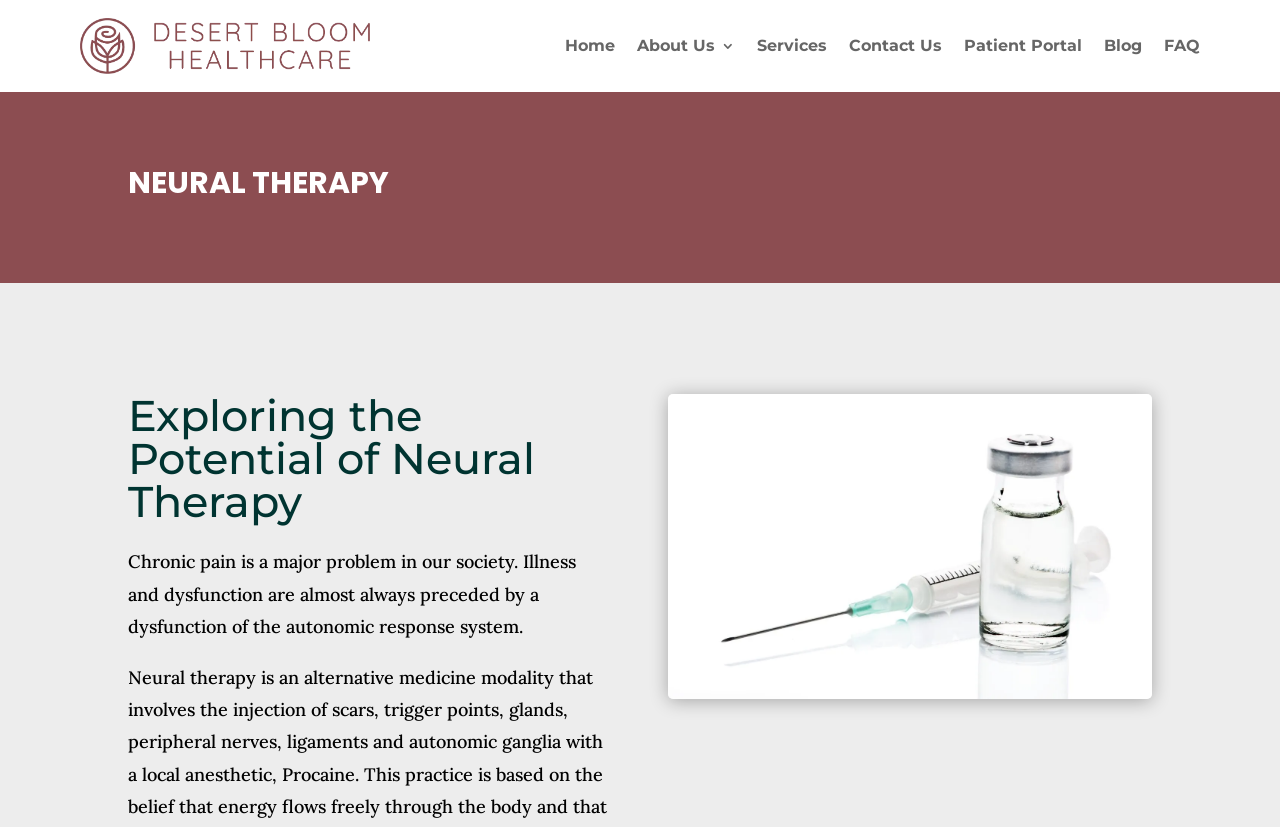Identify the bounding box for the UI element described as: "Patient Portal". Ensure the coordinates are four float numbers between 0 and 1, formatted as [left, top, right, bottom].

[0.753, 0.01, 0.845, 0.102]